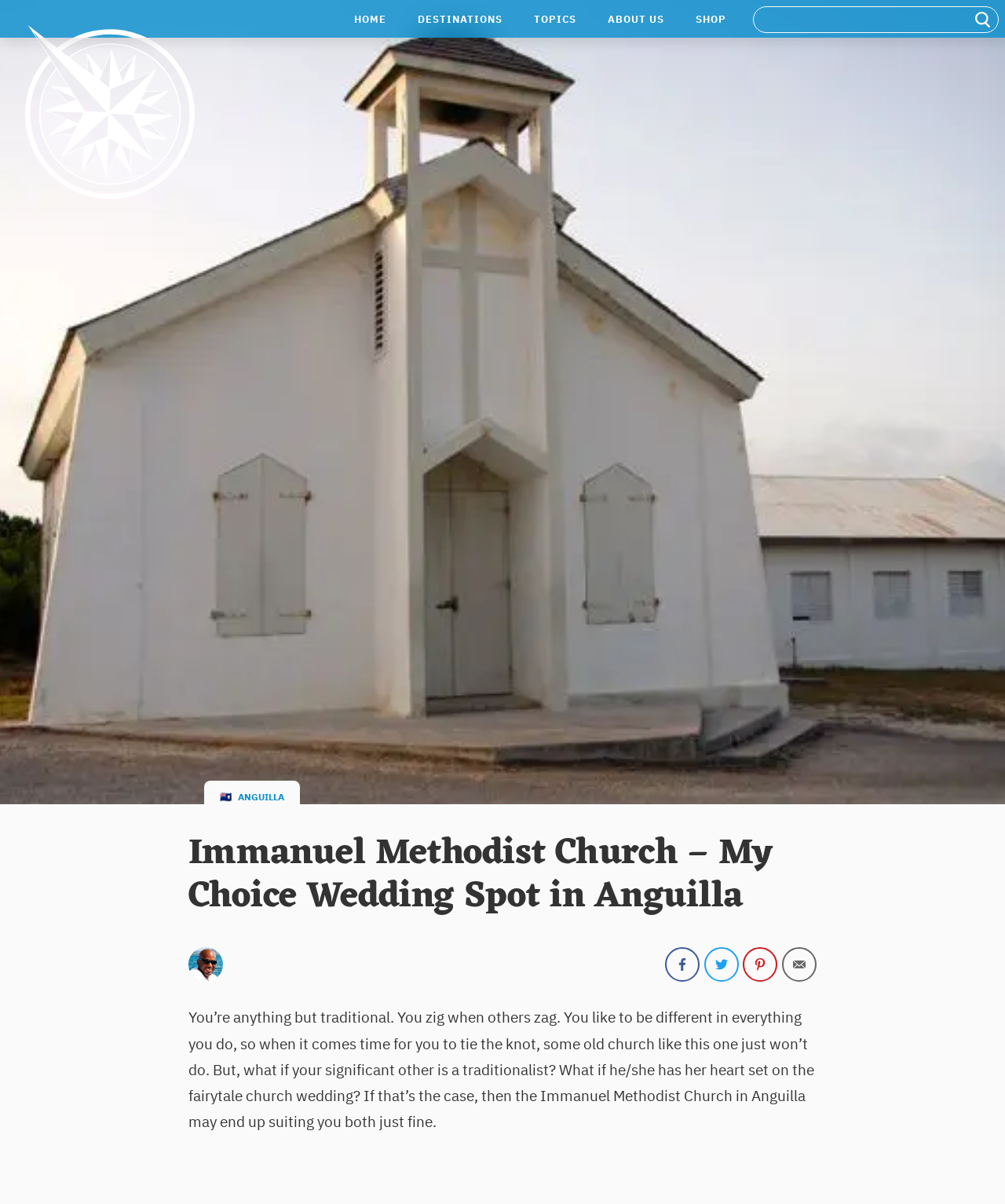Answer the question below using just one word or a short phrase: 
What is the name of the church?

Immanuel Methodist Church